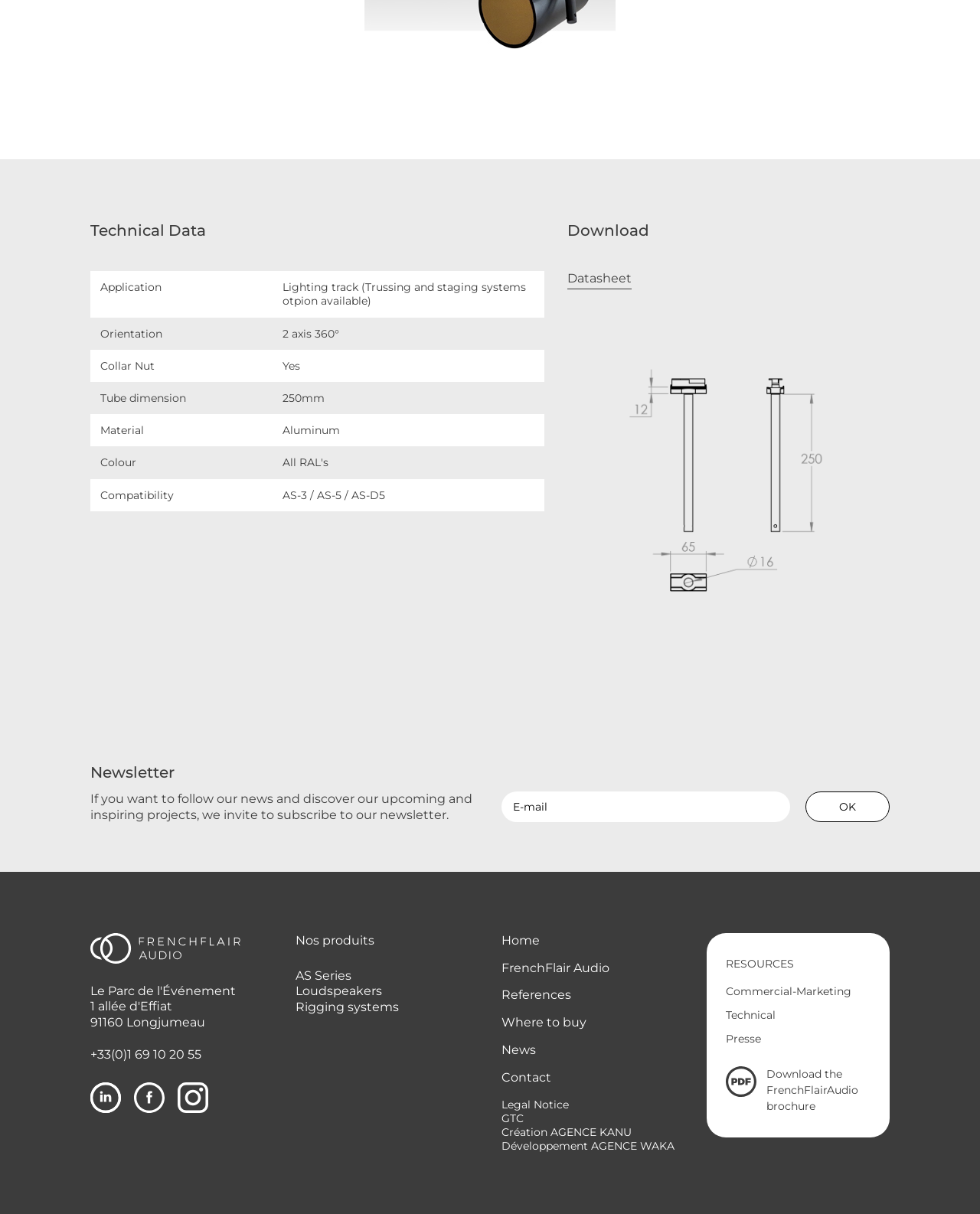Please locate the bounding box coordinates of the element that needs to be clicked to achieve the following instruction: "Subscribe to the newsletter". The coordinates should be four float numbers between 0 and 1, i.e., [left, top, right, bottom].

[0.822, 0.652, 0.908, 0.677]